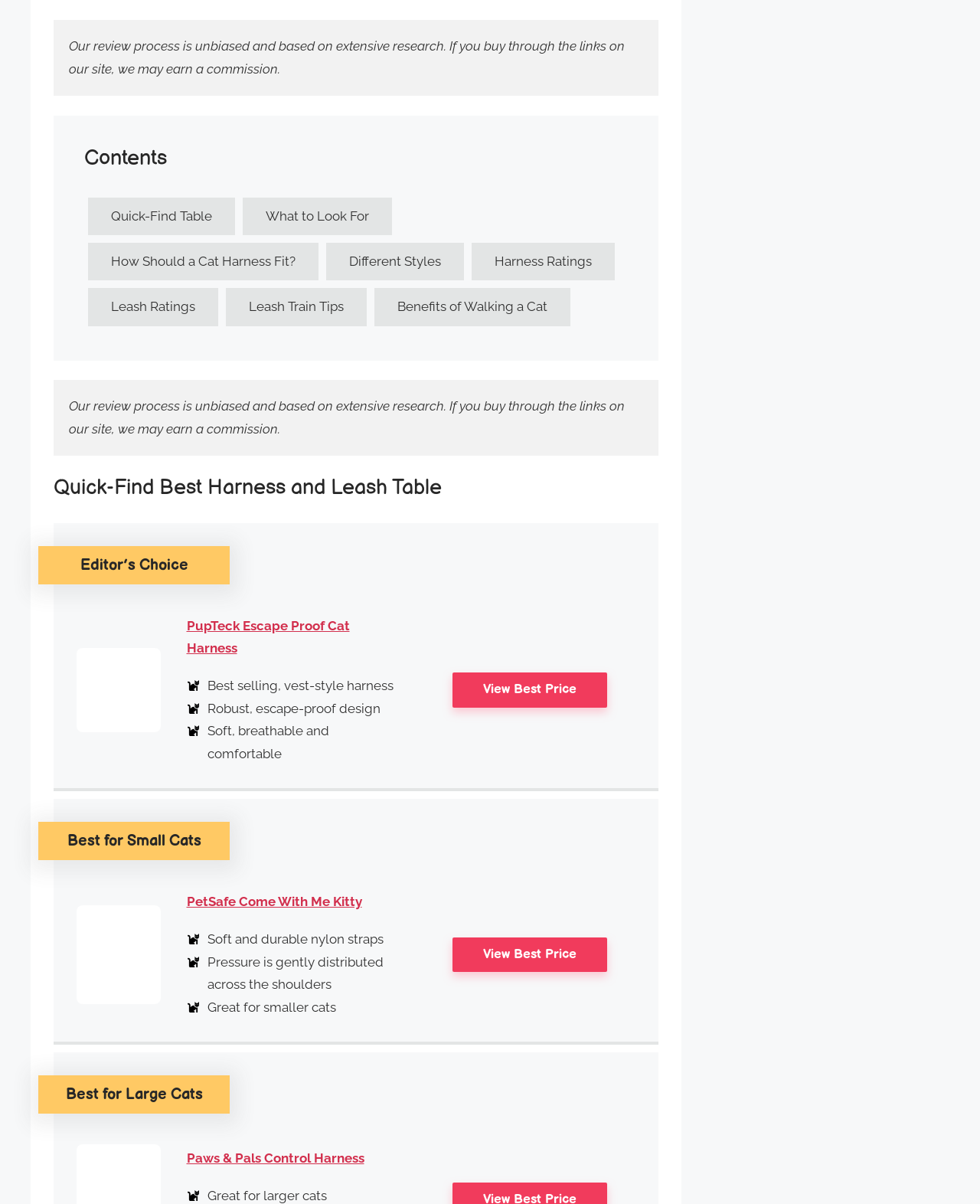Give a one-word or short phrase answer to the question: 
What is the purpose of the 'Quick-Find Table'?

To quickly find harness and leash information